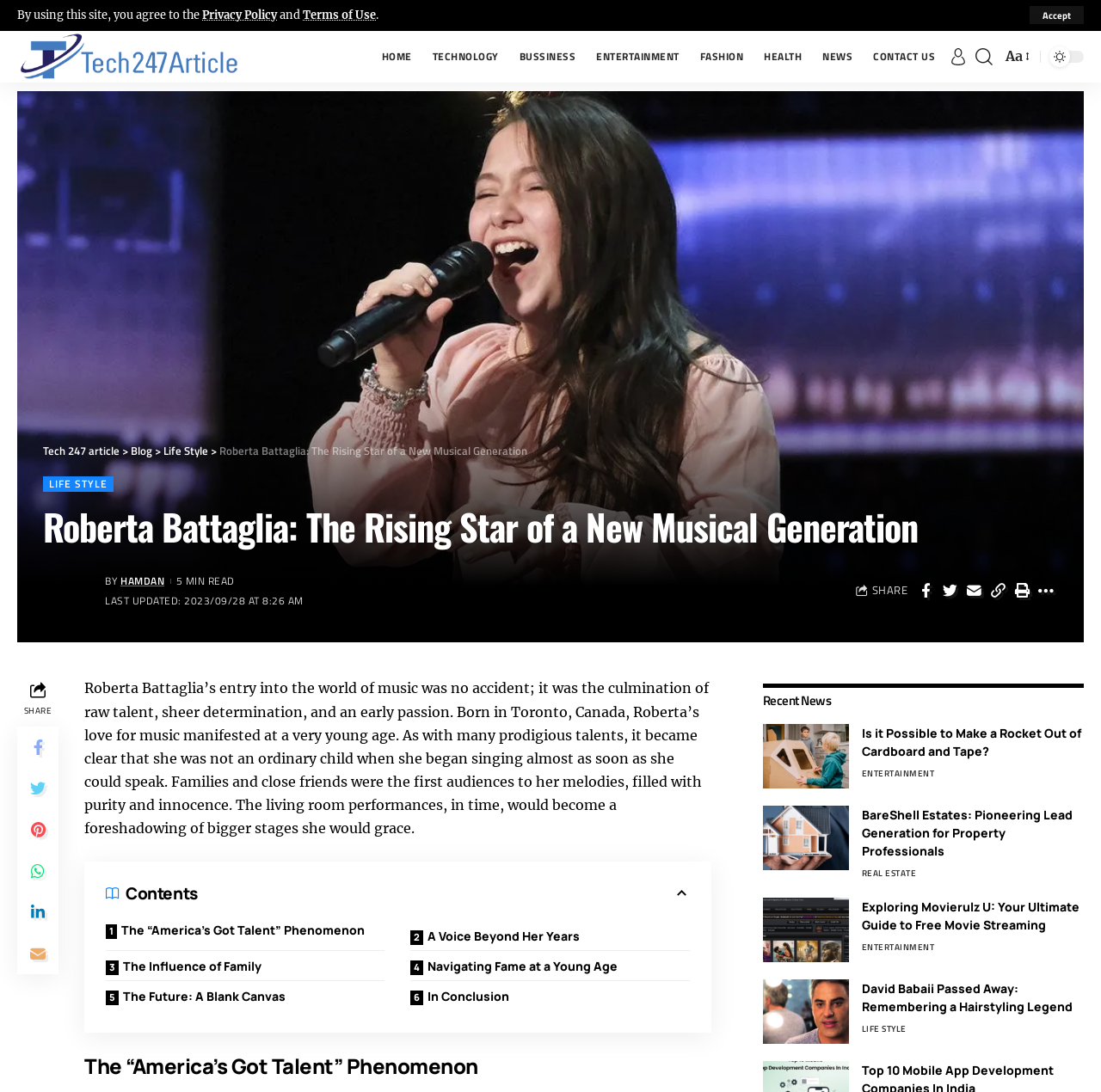Respond to the question below with a concise word or phrase:
What is the title of the first section in the article?

The “America’s Got Talent” Phenomenon